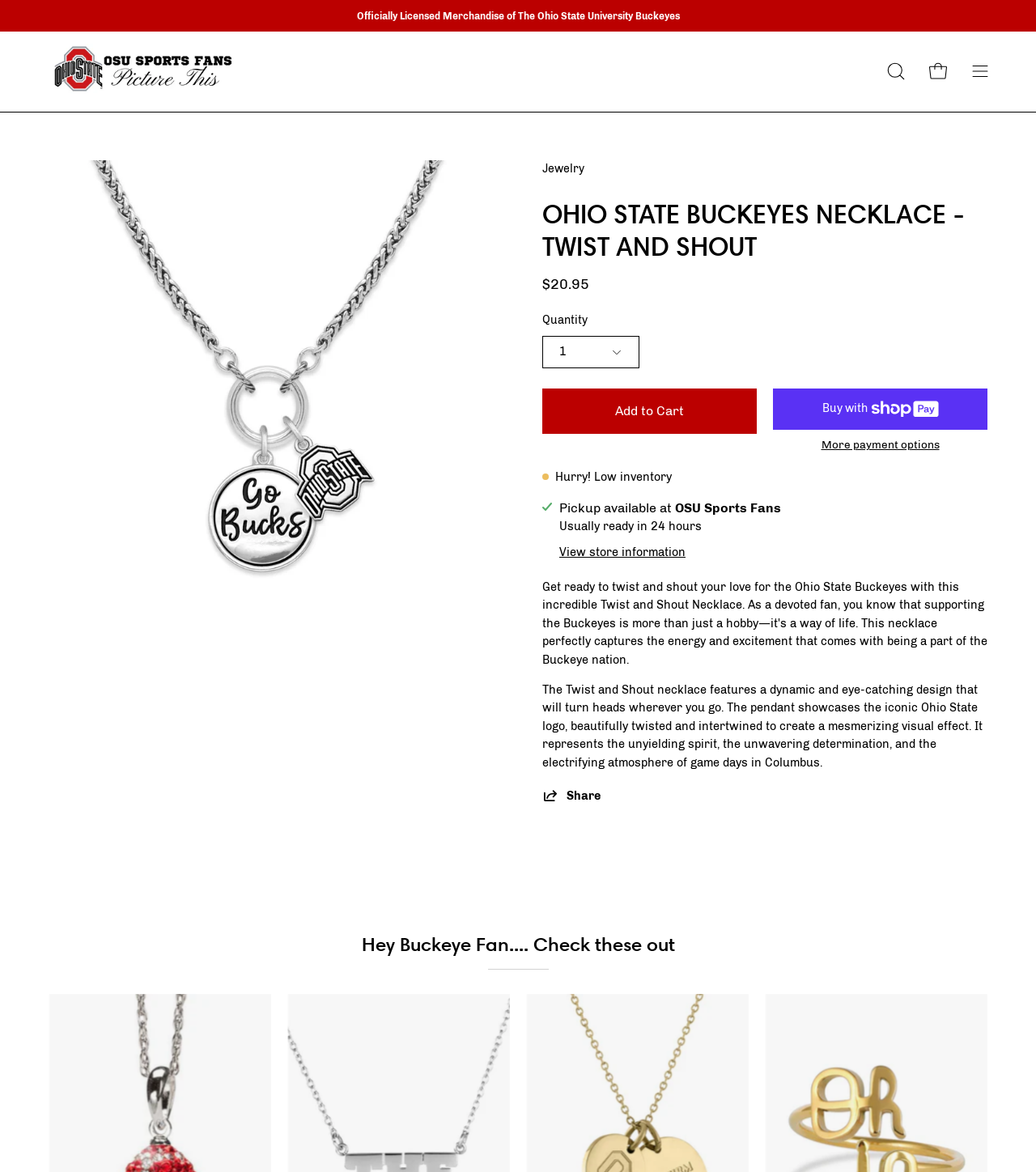Find the bounding box coordinates of the clickable area that will achieve the following instruction: "Share".

[0.523, 0.672, 0.58, 0.685]